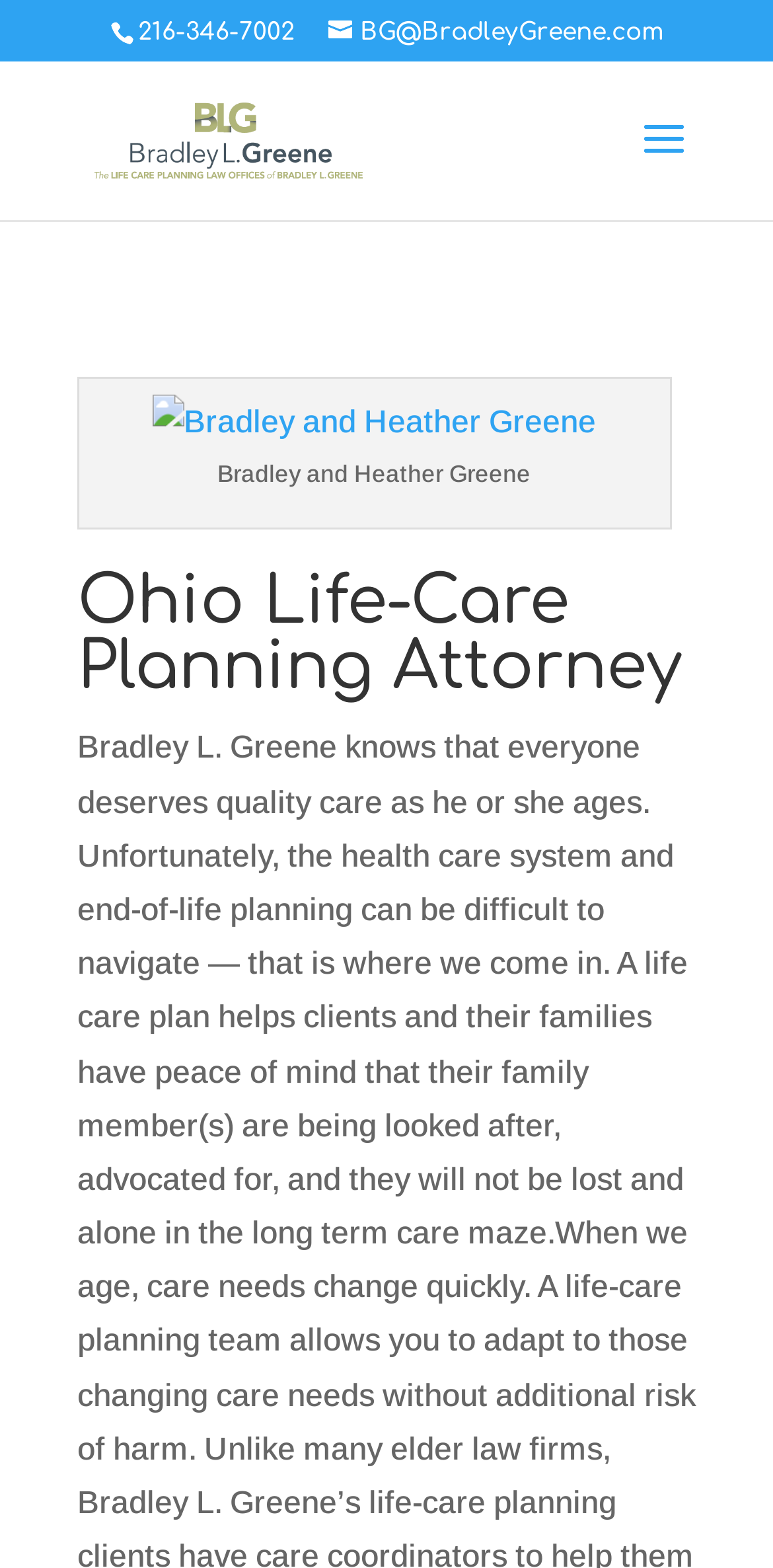What is the profession of Bradley L. Greene?
Please provide an in-depth and detailed response to the question.

I inferred the profession of Bradley L. Greene by looking at the link element with the text 'Attorney Bradley L. Greene, Esq. | Cleveland Attorney' and the image element with the same description, which suggests that Bradley L. Greene is an attorney.